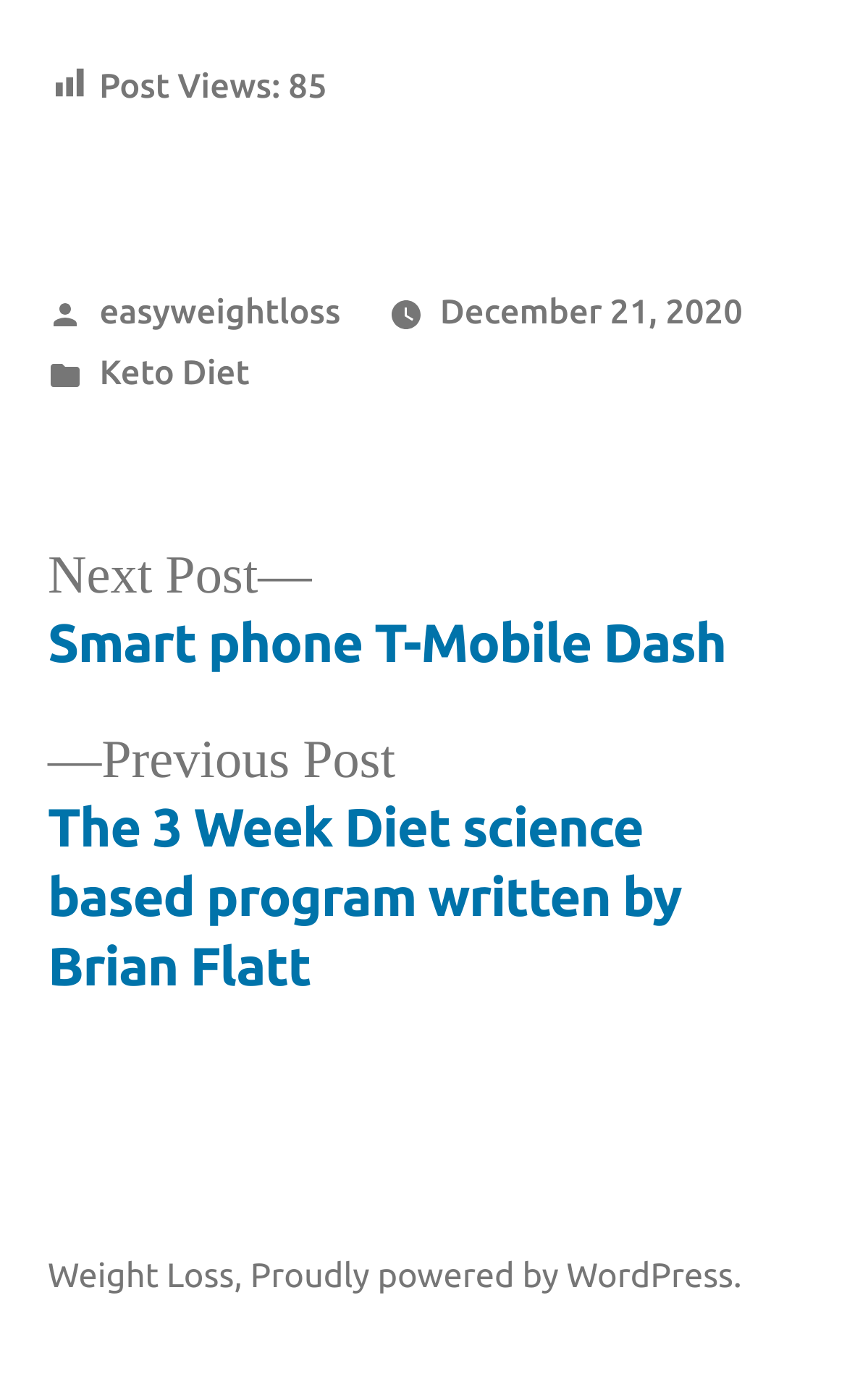Consider the image and give a detailed and elaborate answer to the question: 
What is the date of the current post?

I determined the date of the current post by looking at the footer section of the webpage, where it says 'December 21, 2020', which suggests that the current post was published on this date.